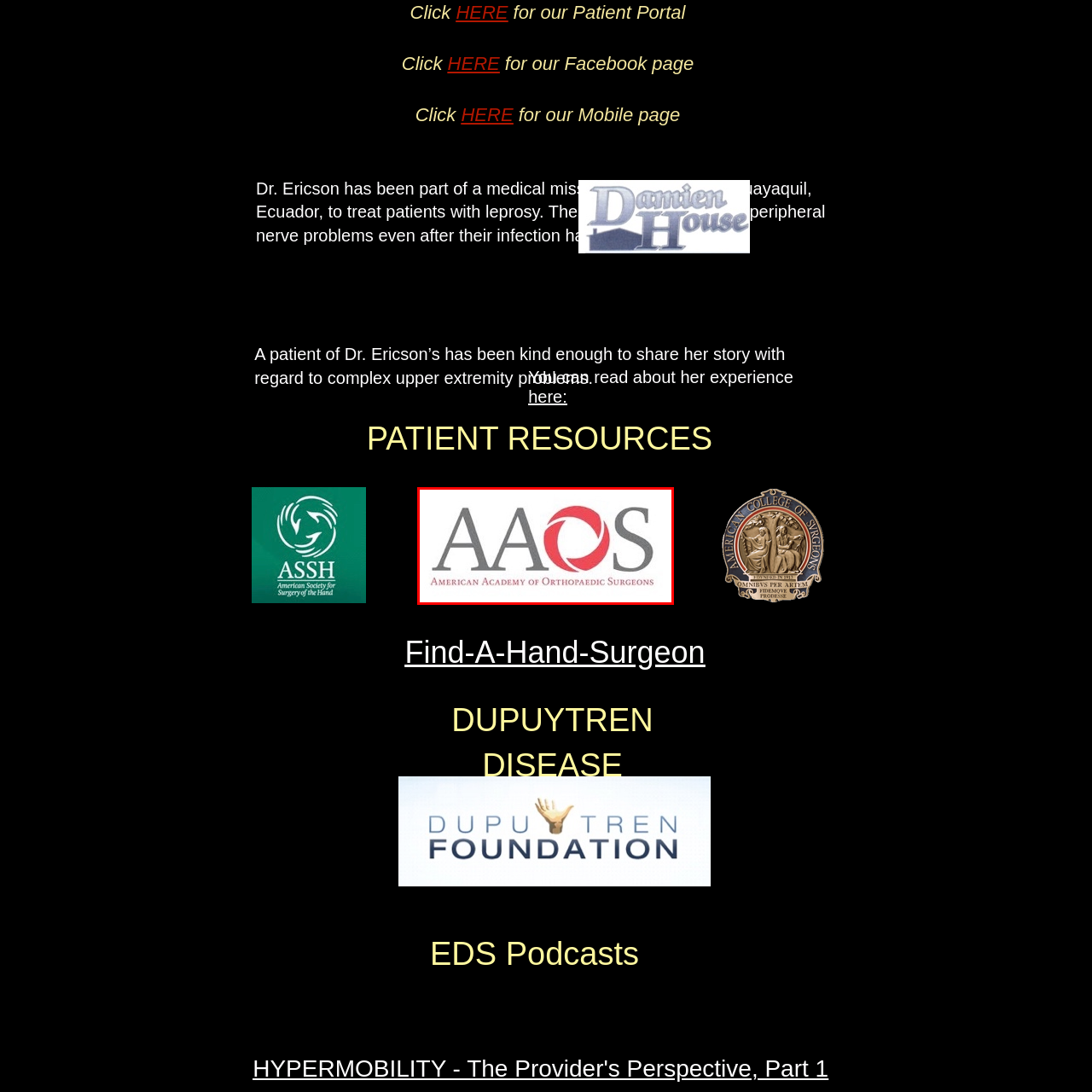What is the purpose of the organization?
Examine the image highlighted by the red bounding box and provide a thorough and detailed answer based on your observations.

The organization is dedicated to advancing the practice of orthopaedic surgery through education and research, reflecting its commitment to improving patient care and supporting surgeons in their professional development.